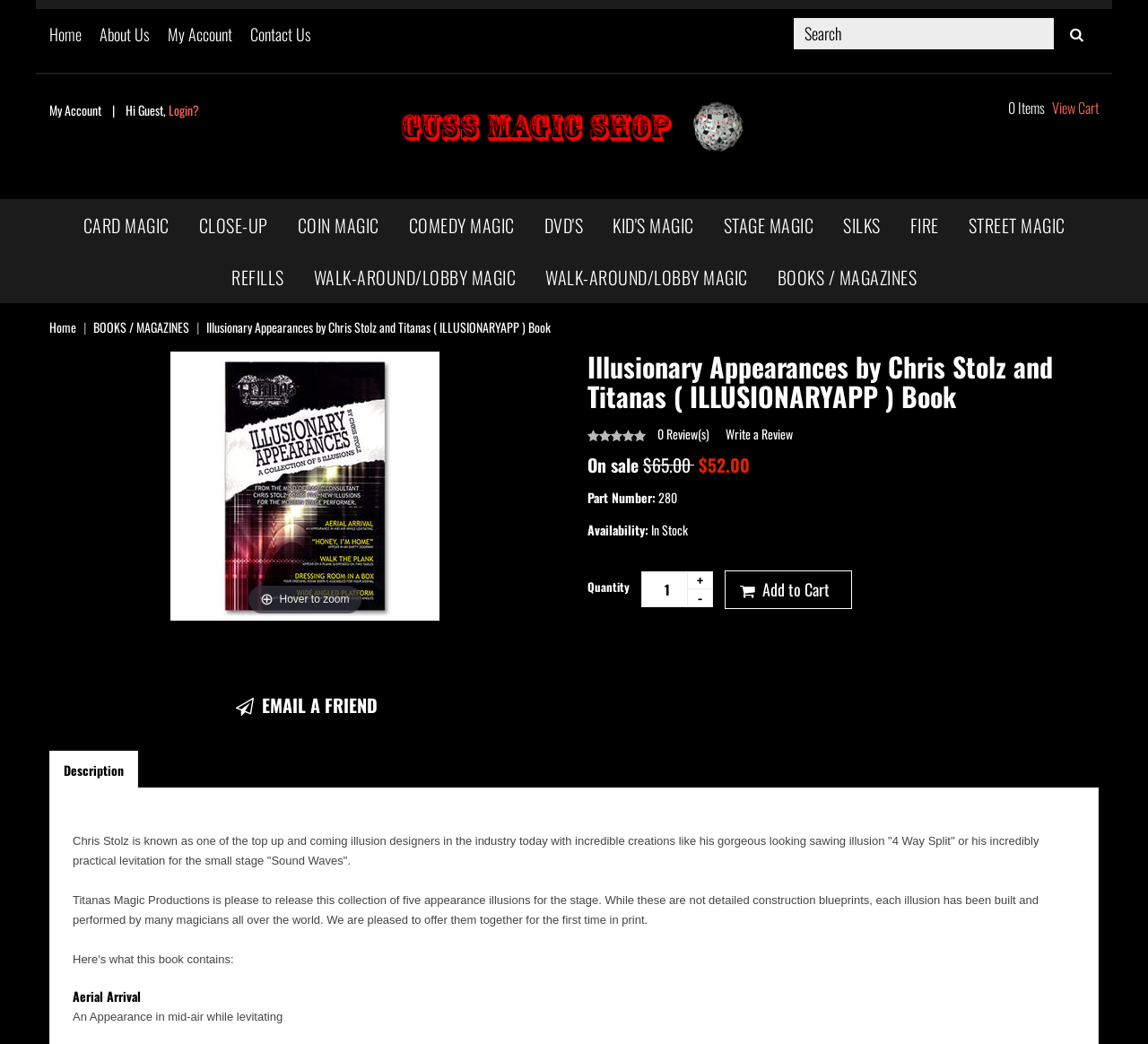Please determine the bounding box coordinates of the element to click on in order to accomplish the following task: "Login". Ensure the coordinates are four float numbers ranging from 0 to 1, i.e., [left, top, right, bottom].

[0.147, 0.096, 0.173, 0.114]